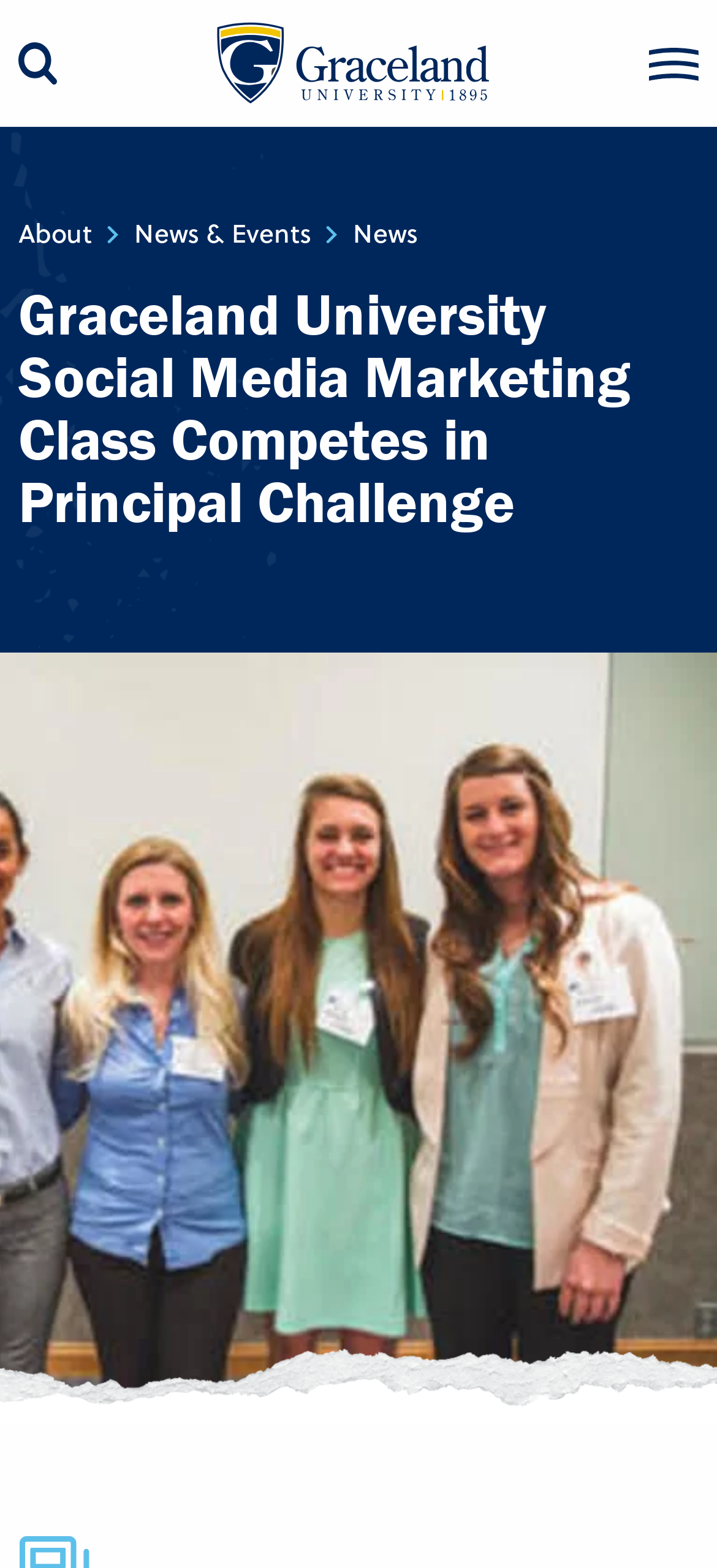Using the webpage screenshot, locate the HTML element that fits the following description and provide its bounding box: "News & Events".

[0.187, 0.136, 0.433, 0.161]